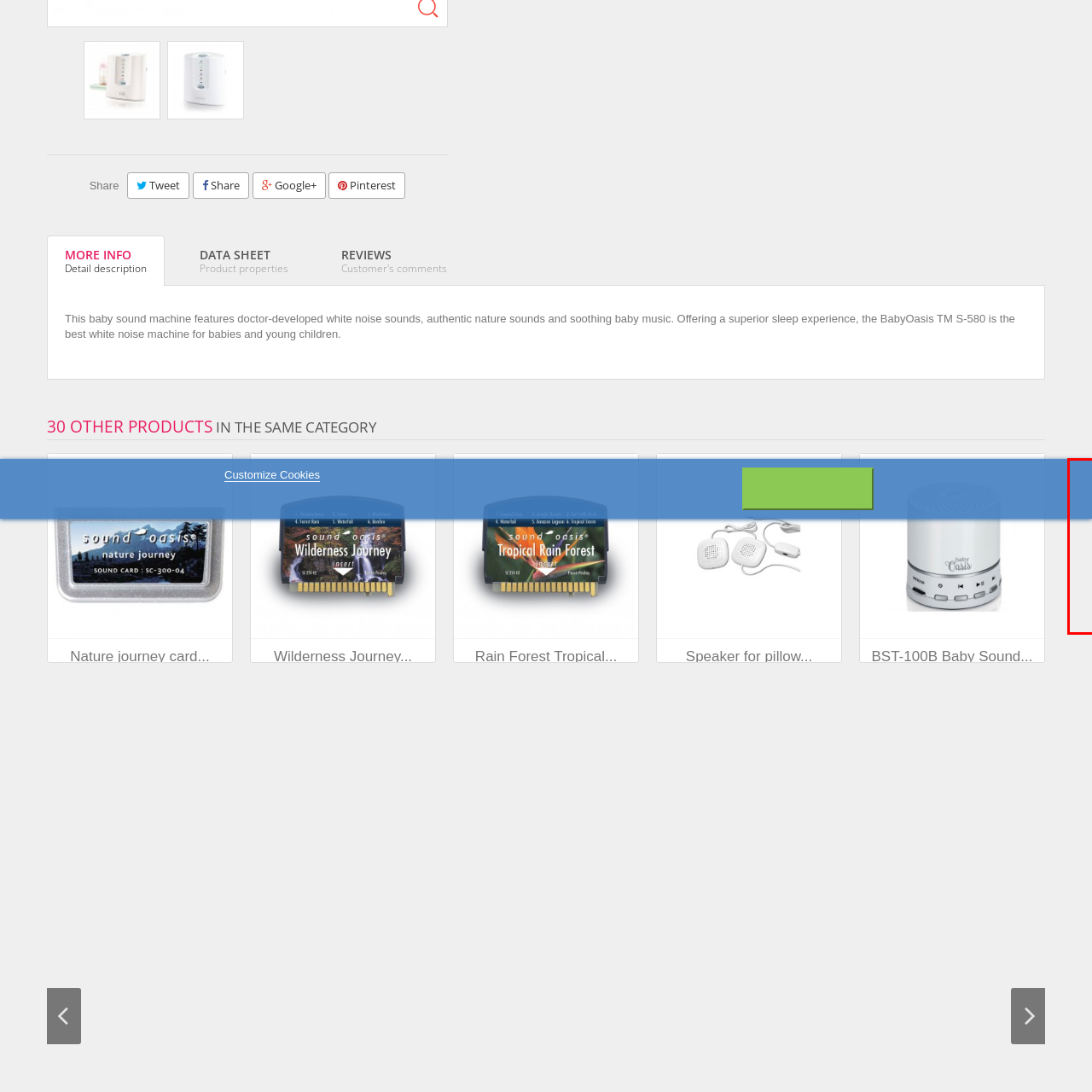Pay attention to the area highlighted by the red boundary and answer the question with a single word or short phrase: 
What is the name of the series this card belongs to?

Nature Journey